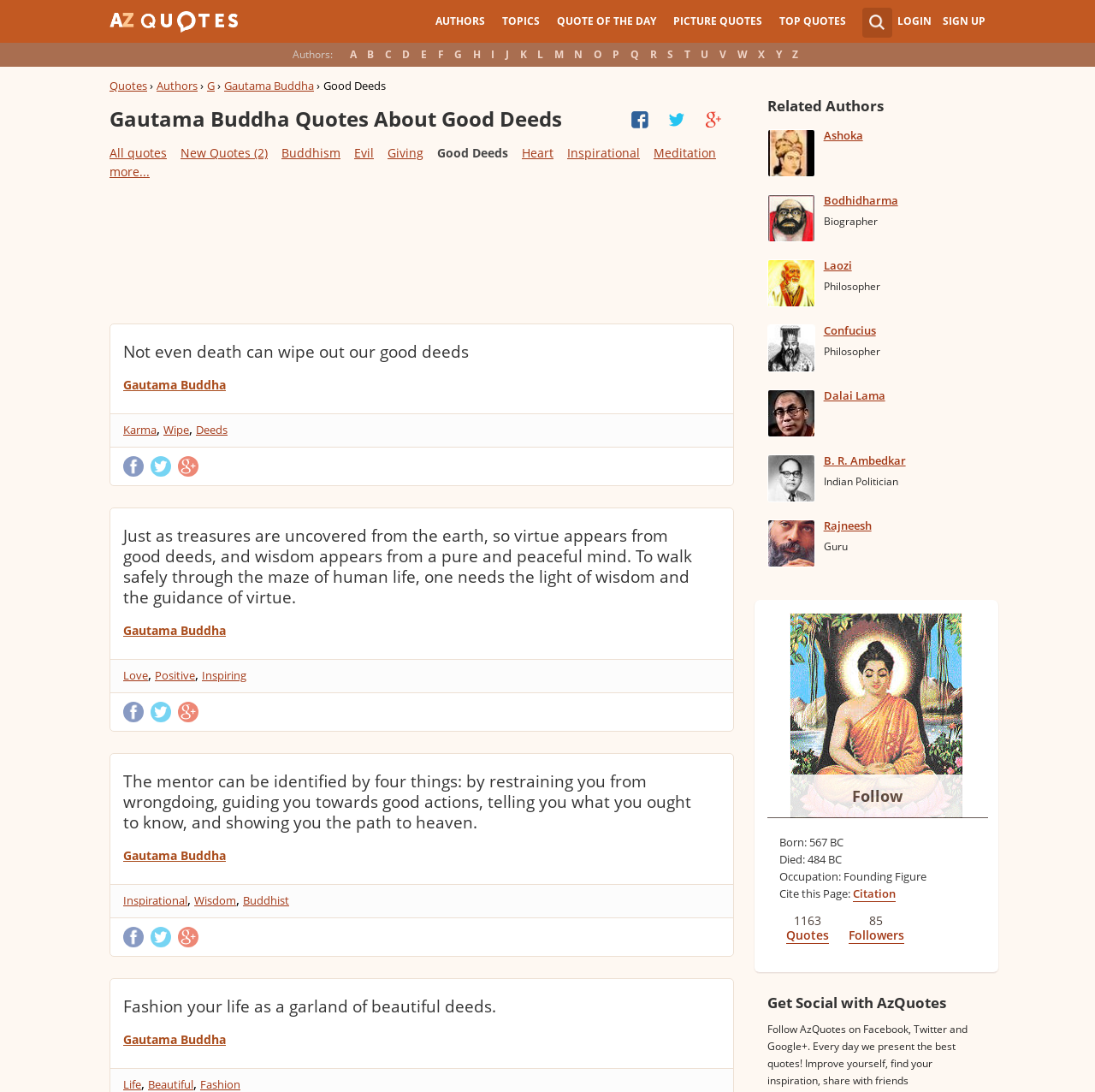Please provide a short answer using a single word or phrase for the question:
What is the purpose of the 'Authors' section?

To list authors